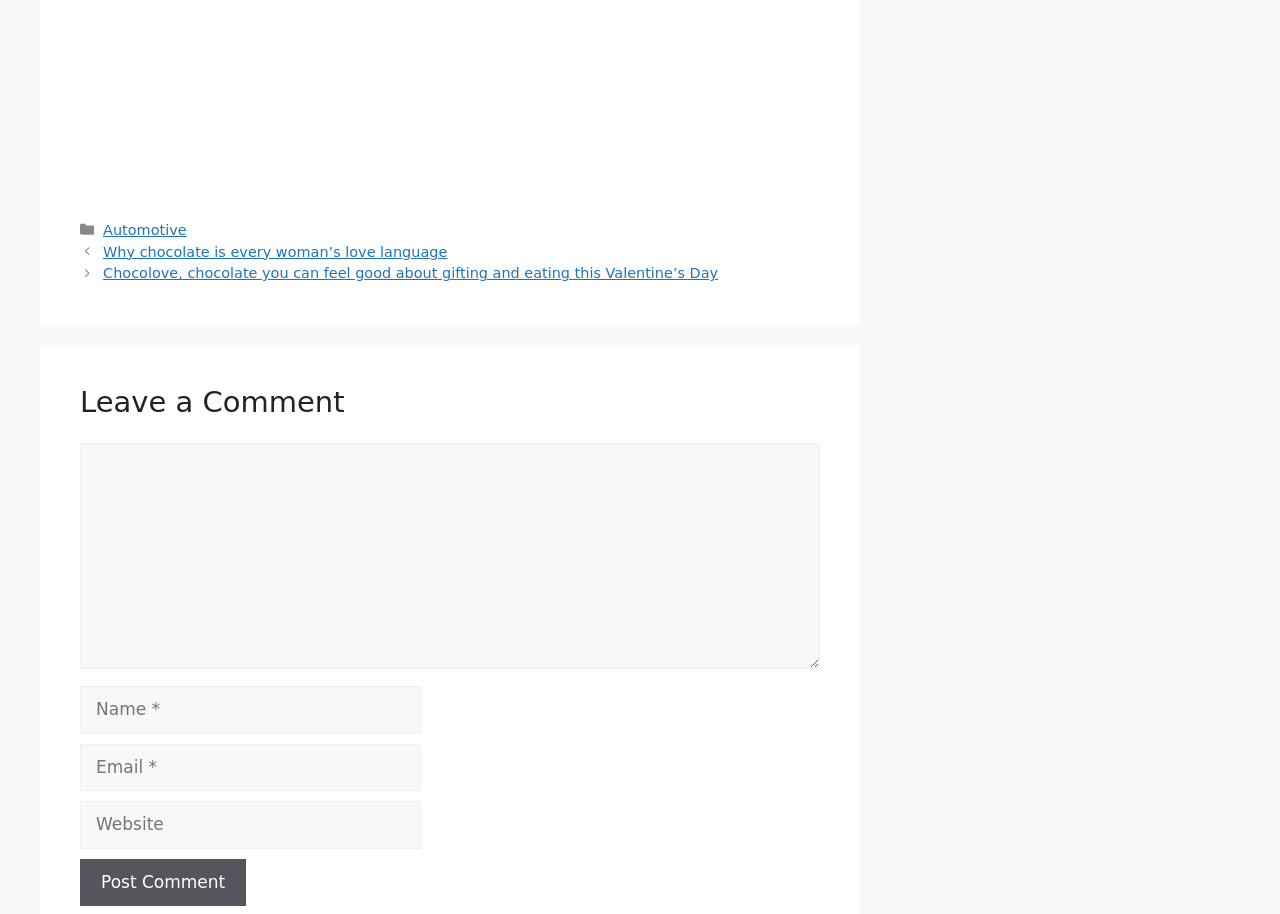Give a short answer to this question using one word or a phrase:
What is the label above the third textbox?

Website